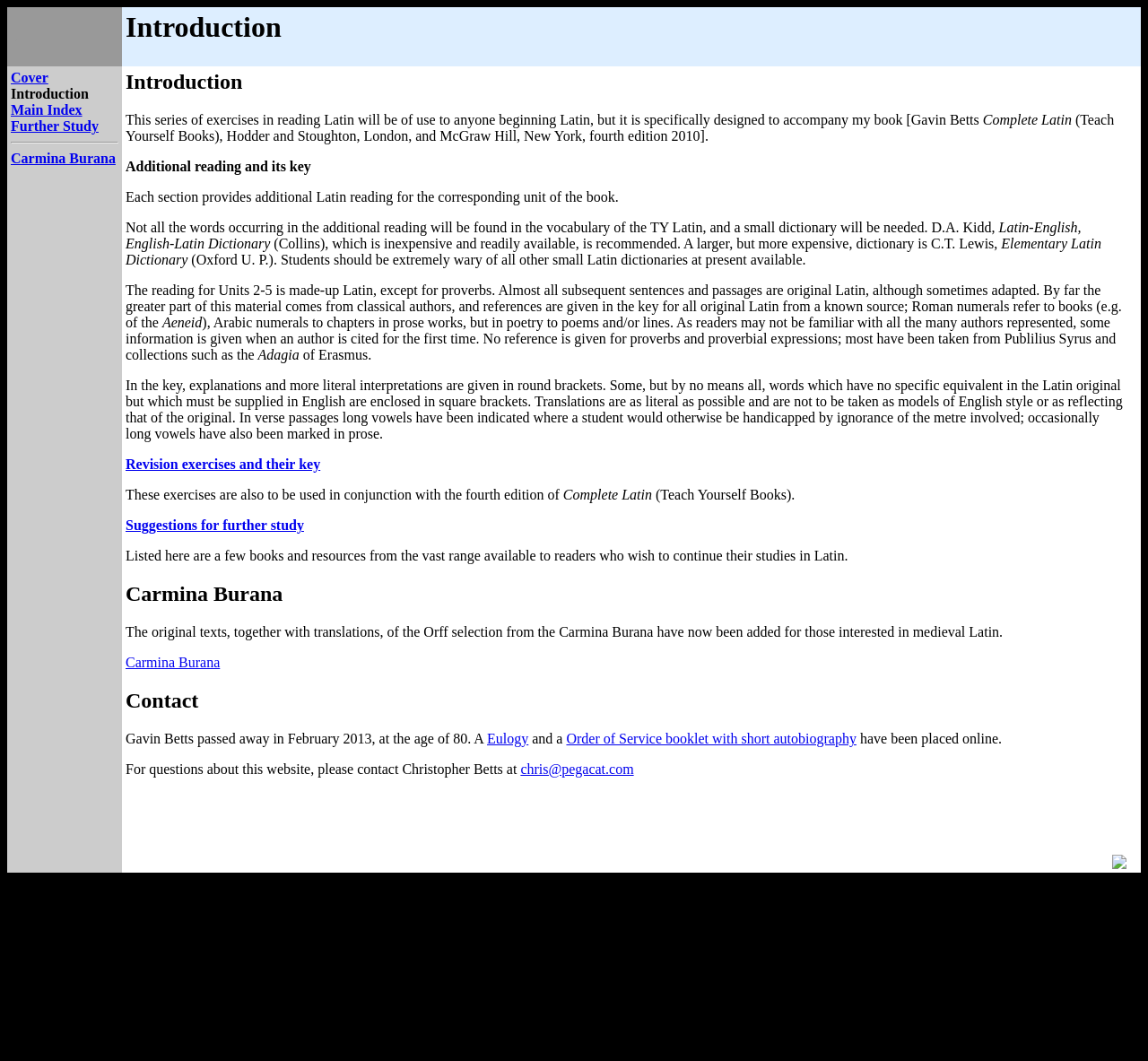Give the bounding box coordinates for the element described by: "Suggestions for further study".

[0.109, 0.488, 0.265, 0.502]